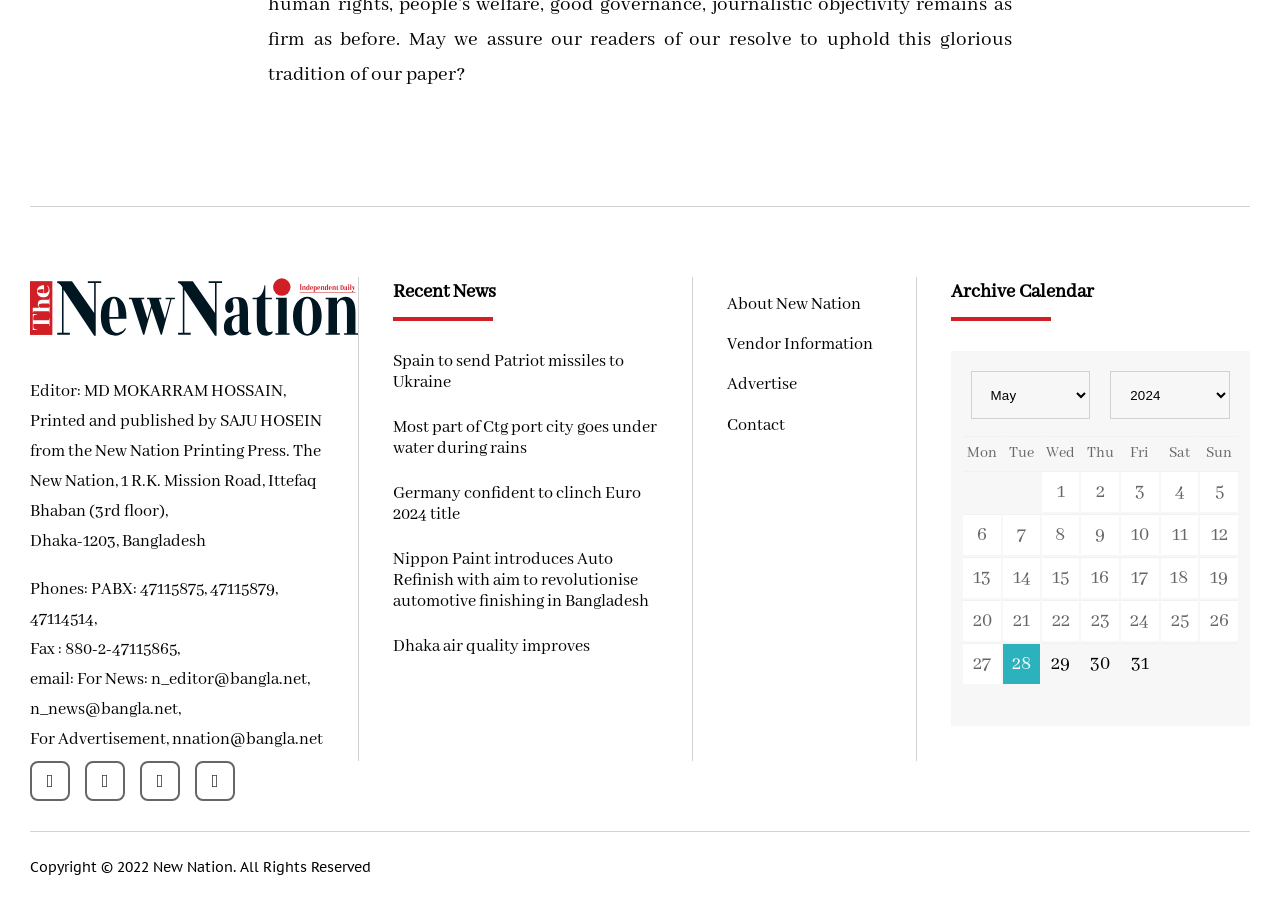What is the name of the editor of this newspaper?
Provide a one-word or short-phrase answer based on the image.

MD MOKARRAM HOSSAIN